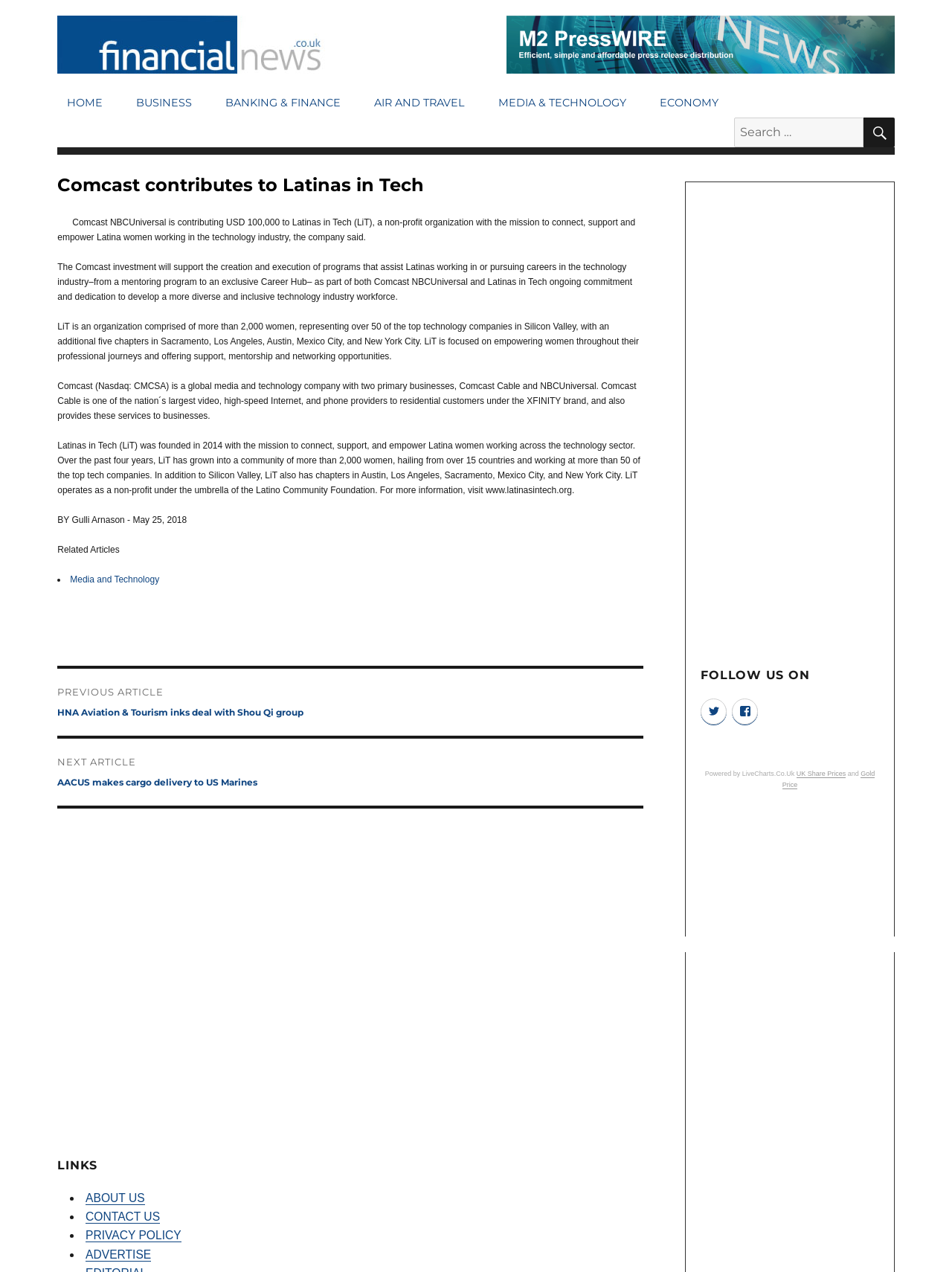Describe all the significant parts and information present on the webpage.

This webpage is about financial news, specifically an article about Comcast's contribution to Latinas in Tech. At the top, there is a primary menu with links to different sections such as HOME, BUSINESS, BANKING & FINANCE, and more. Next to the menu, there is a search bar with a search button.

Below the menu, the main content area is divided into two sections. On the left, there is an article with a heading "Comcast contributes to Latinas in Tech" and an image. The article discusses Comcast's investment in Latinas in Tech, a non-profit organization that aims to connect, support, and empower Latina women working in the technology industry. The article provides details about the organization and its mission.

On the right side, there are several sections. At the top, there is a section with links to related articles. Below that, there is a post navigation section with links to previous and next posts. Further down, there is an advertisement section with an iframe. At the bottom, there are links to ABOUT US, CONTACT US, PRIVACY POLICY, and ADVERTISE.

Additionally, on the right side, there is a sidebar with social media links to Twitter and Facebook, and a section with links to UK Share Prices and Gold Price. There are also two more advertisement sections with iframes.

Overall, the webpage is focused on providing financial news and information, with a specific article about Comcast's contribution to Latinas in Tech.